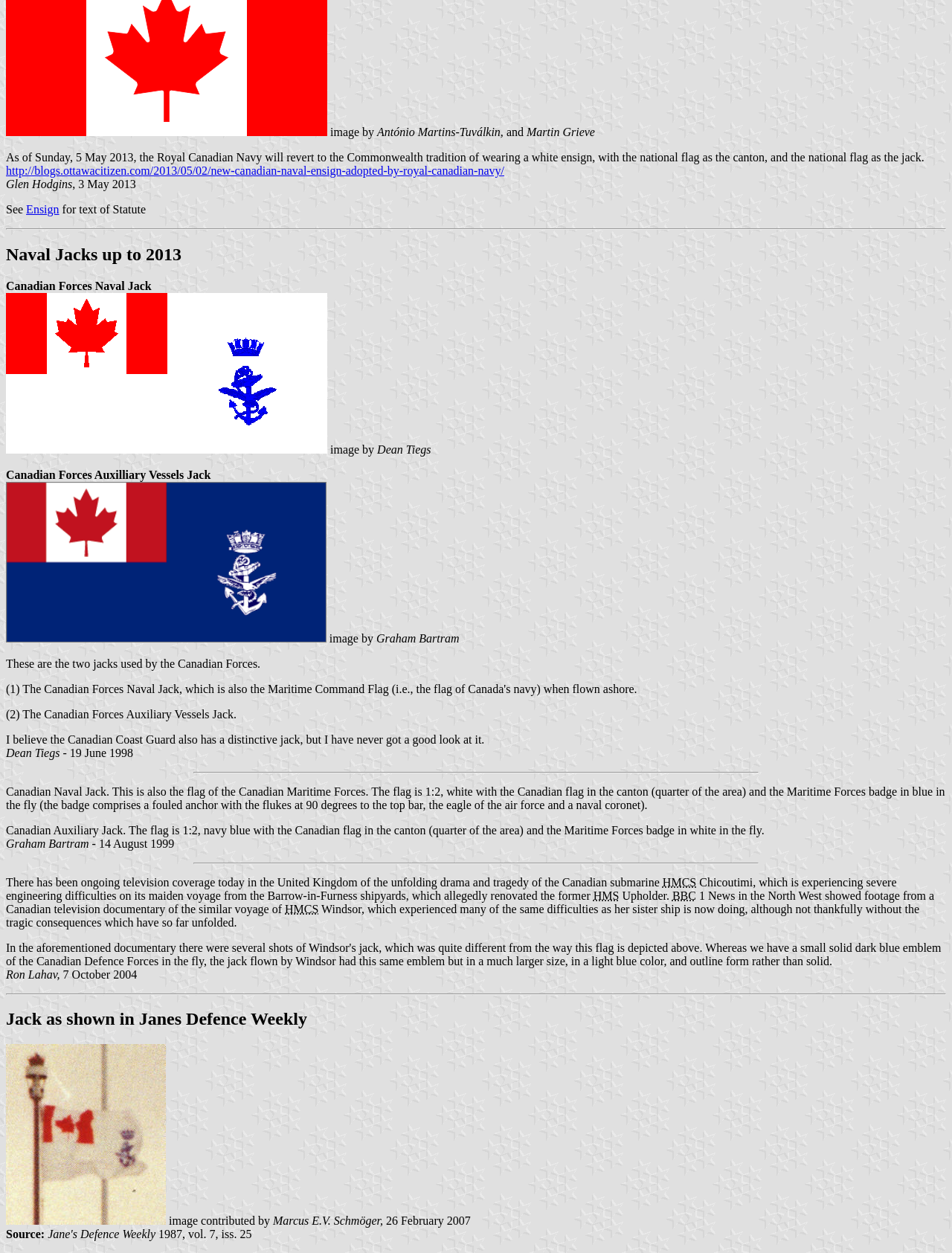Provide the bounding box coordinates of the UI element this sentence describes: "http://blogs.ottawacitizen.com/2013/05/02/new-canadian-naval-ensign-adopted-by-royal-canadian-navy/".

[0.006, 0.131, 0.53, 0.141]